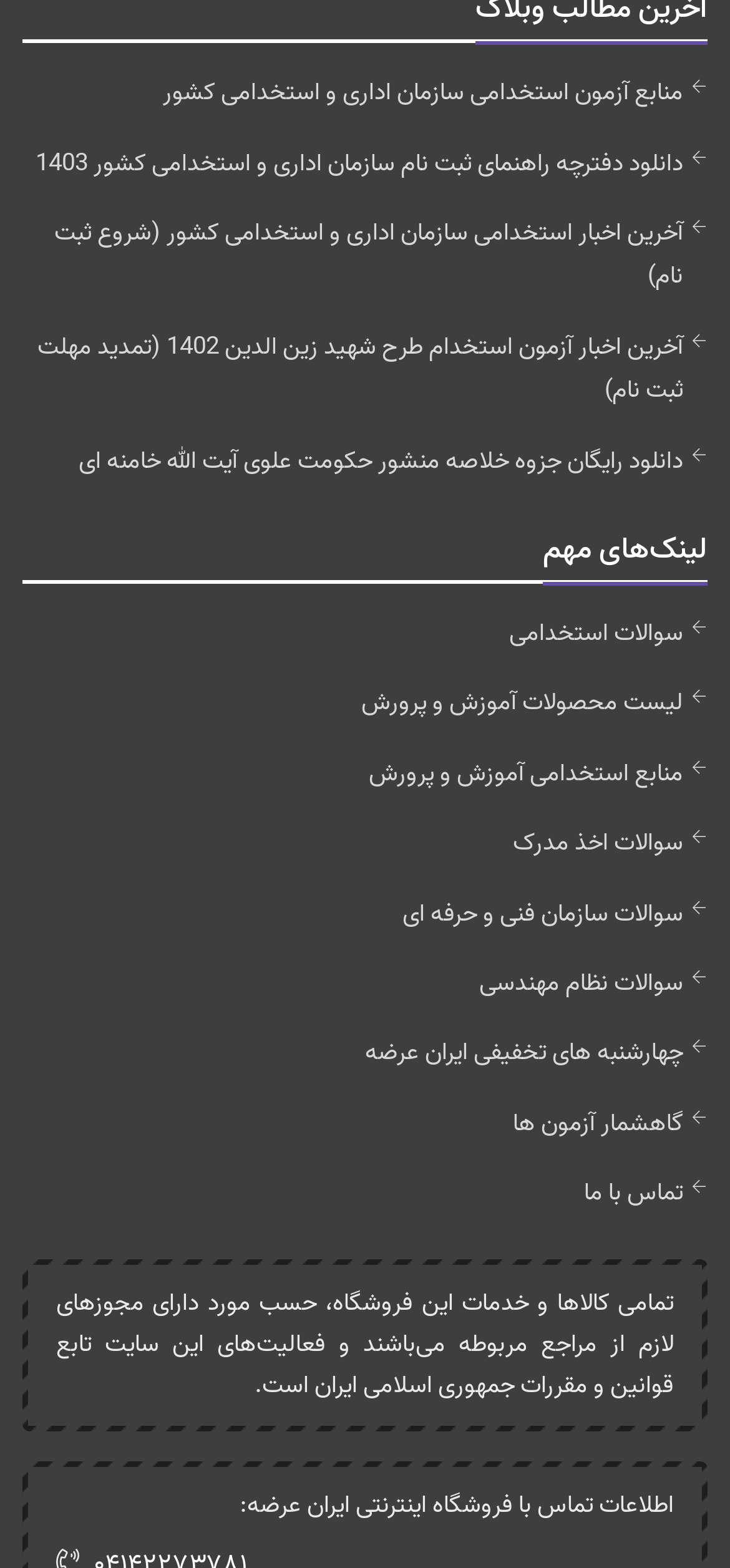Identify the bounding box coordinates of the section to be clicked to complete the task described by the following instruction: "download the guidebook of administrative and employment organization". The coordinates should be four float numbers between 0 and 1, formatted as [left, top, right, bottom].

[0.049, 0.09, 0.936, 0.118]